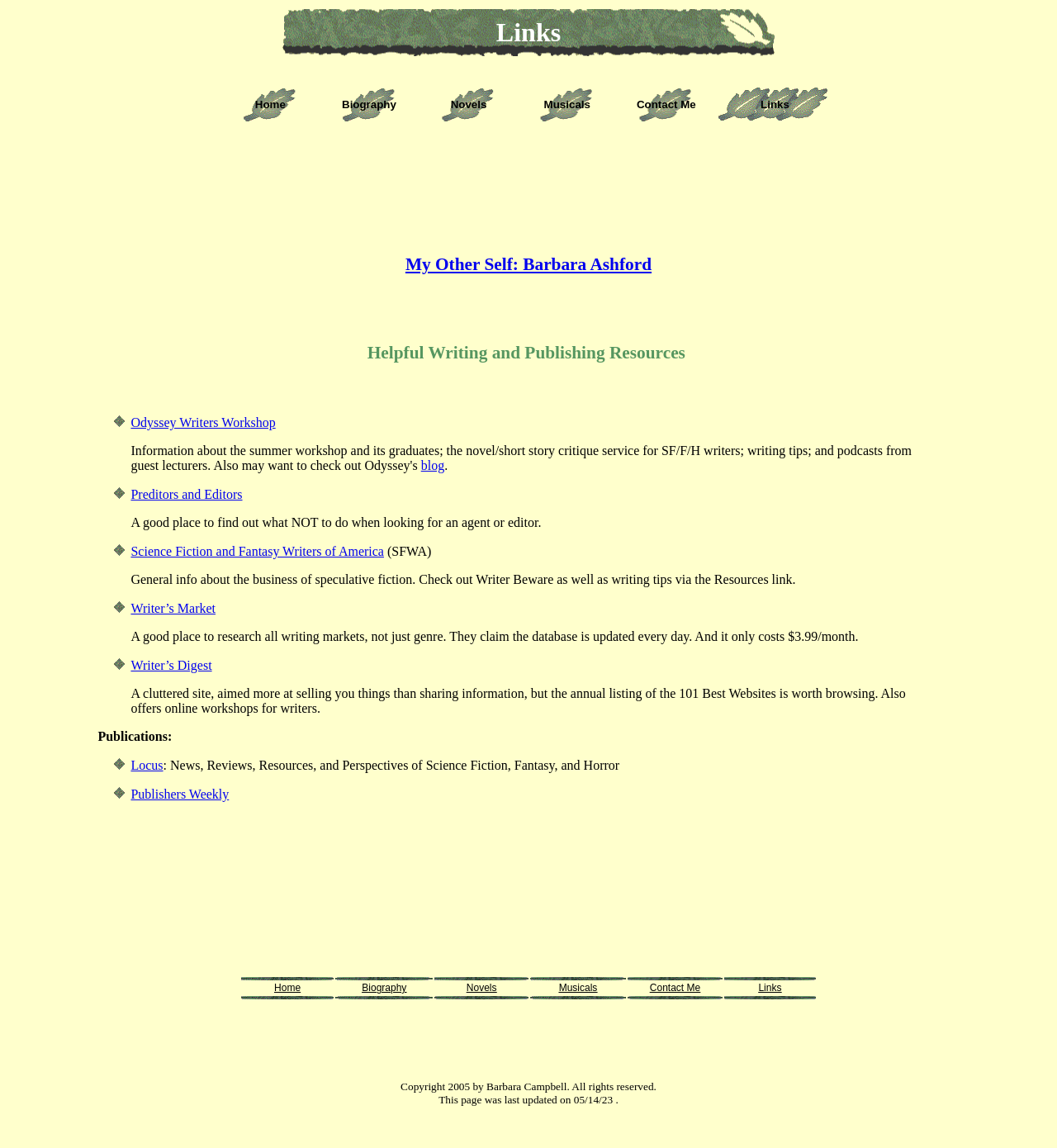What is the main category of links on this webpage?
From the details in the image, provide a complete and detailed answer to the question.

Based on the webpage content, the main category of links on this webpage appears to be related to writing and publishing, as evidenced by the presence of links to resources such as Writer's Market, Writer's Digest, and Science Fiction and Fantasy Writers of America.